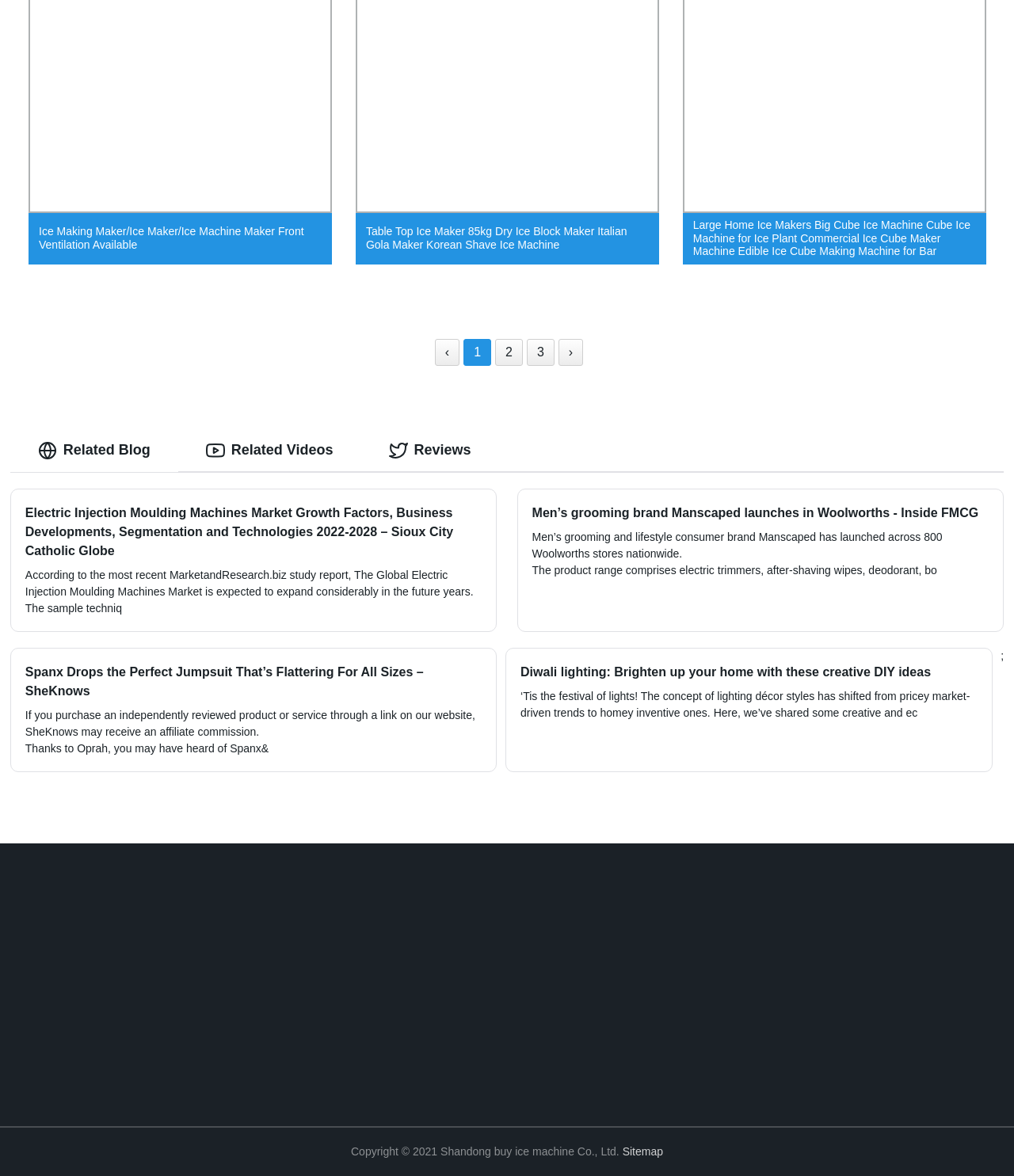What type of content is displayed in the 'Related Blog' tab?
Provide an in-depth and detailed answer to the question.

The 'Related Blog' tab is currently selected, and it displays a list of blog post titles and summaries, indicating that this tab is used to display blog post content.